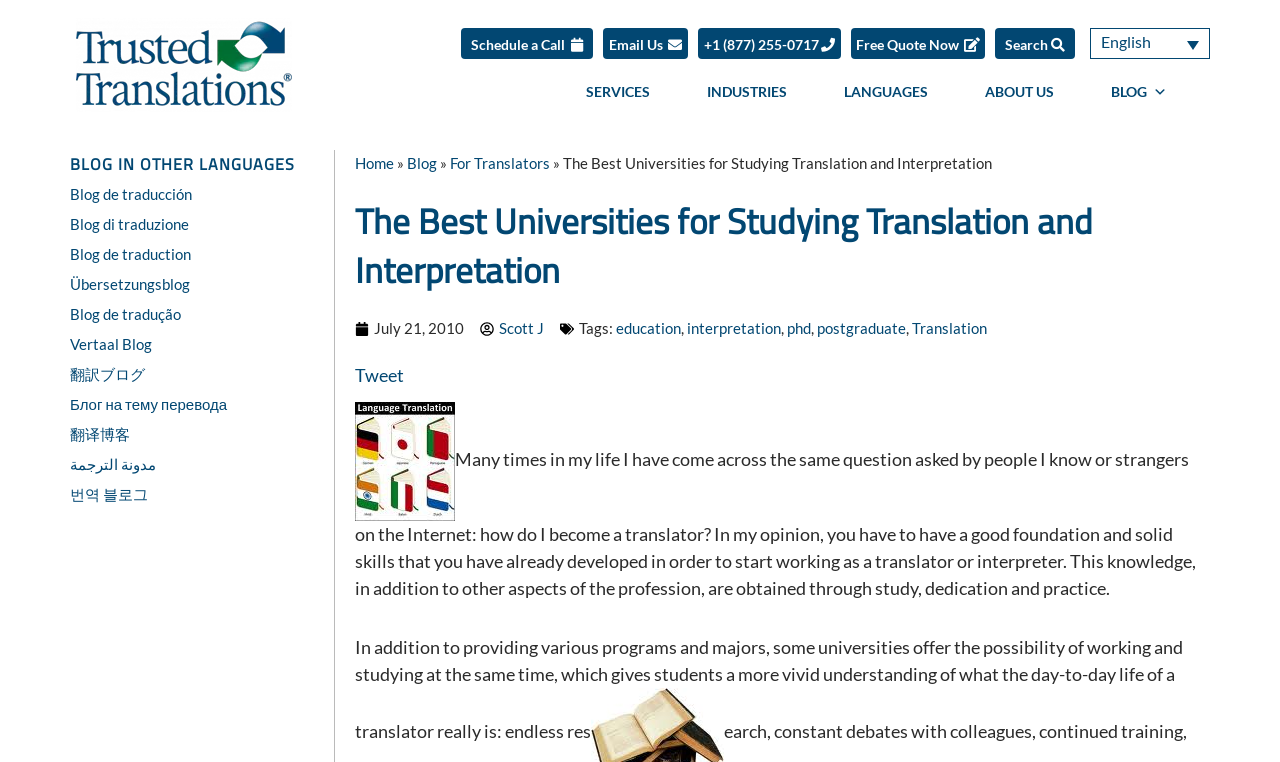What is the topic of the blog post?
Using the visual information, answer the question in a single word or phrase.

Becoming a translator